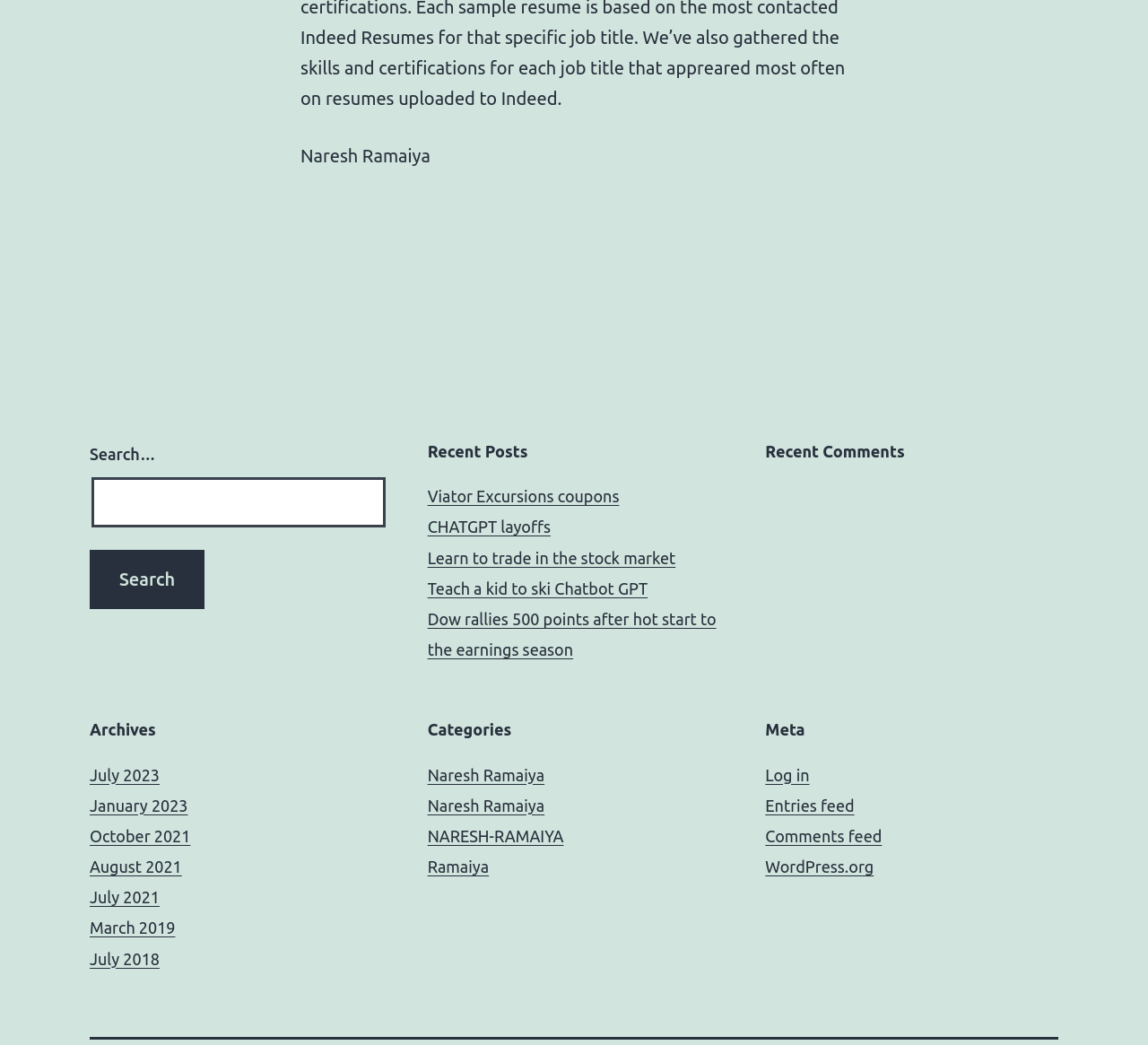Pinpoint the bounding box coordinates of the clickable area needed to execute the instruction: "Go to archives". The coordinates should be specified as four float numbers between 0 and 1, i.e., [left, top, right, bottom].

[0.078, 0.727, 0.333, 0.932]